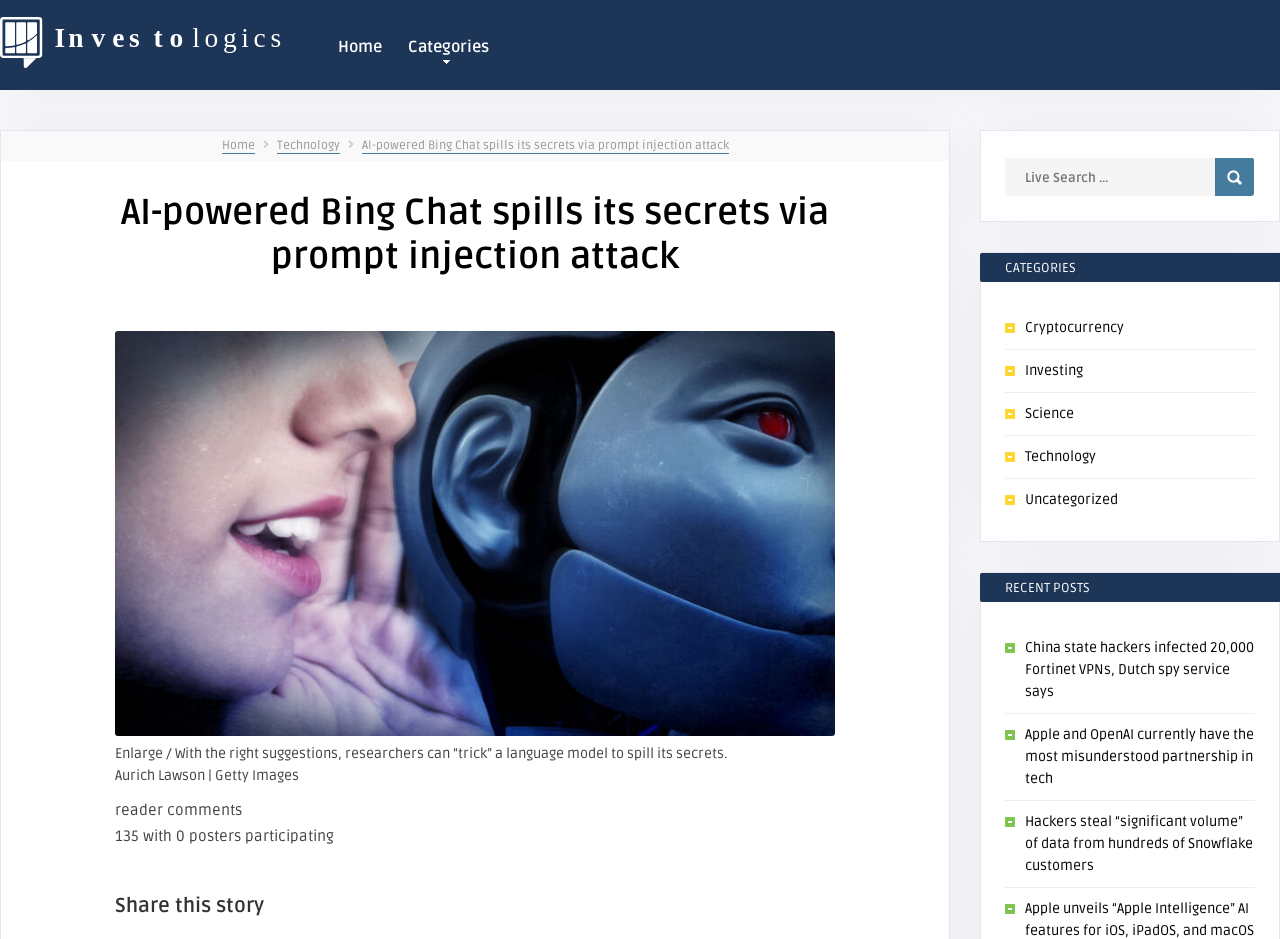Please answer the following question using a single word or phrase: What is the name of the website?

Investologics